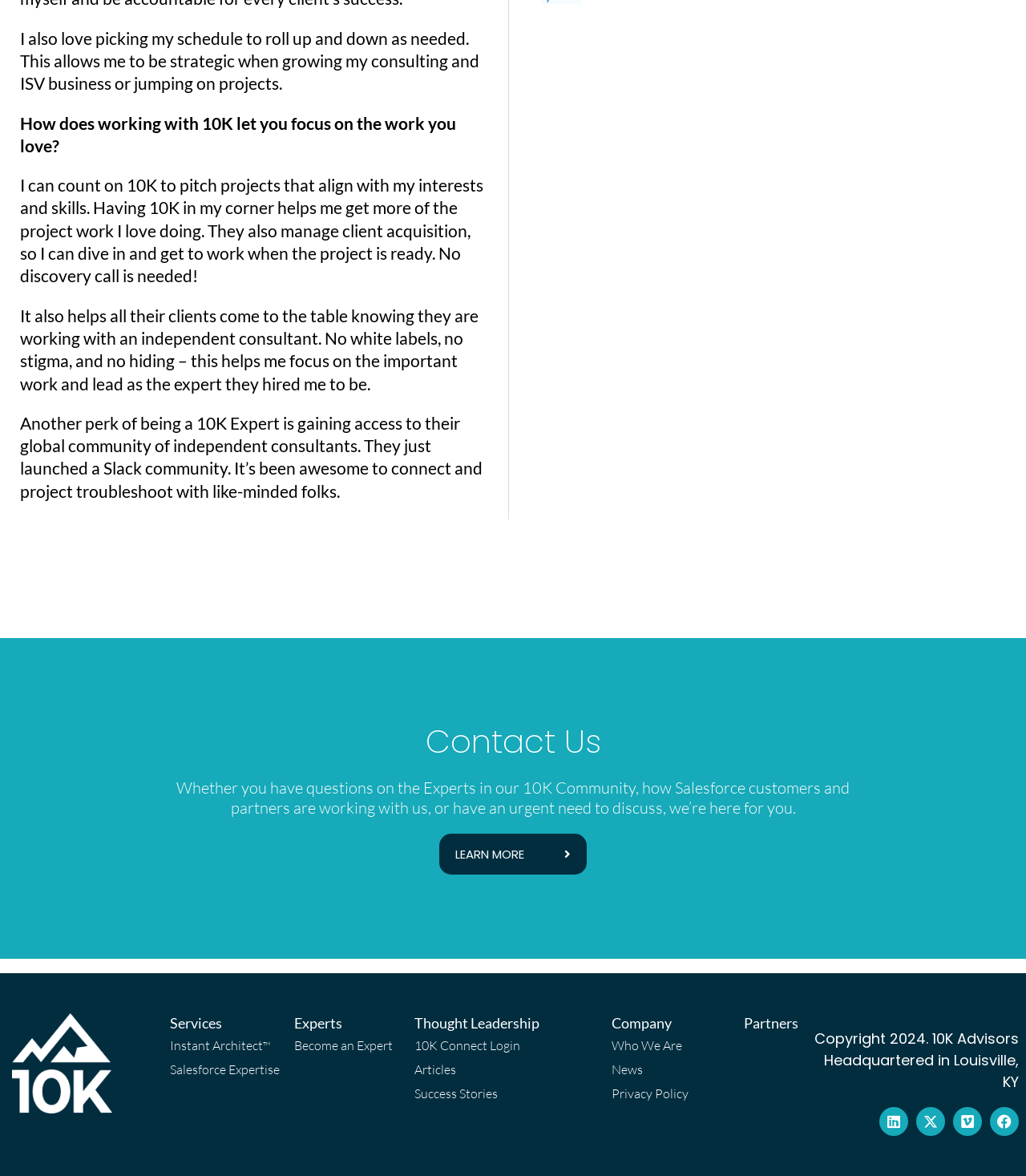What type of community does 10K Advisors offer?
Respond to the question with a single word or phrase according to the image.

Global community of independent consultants